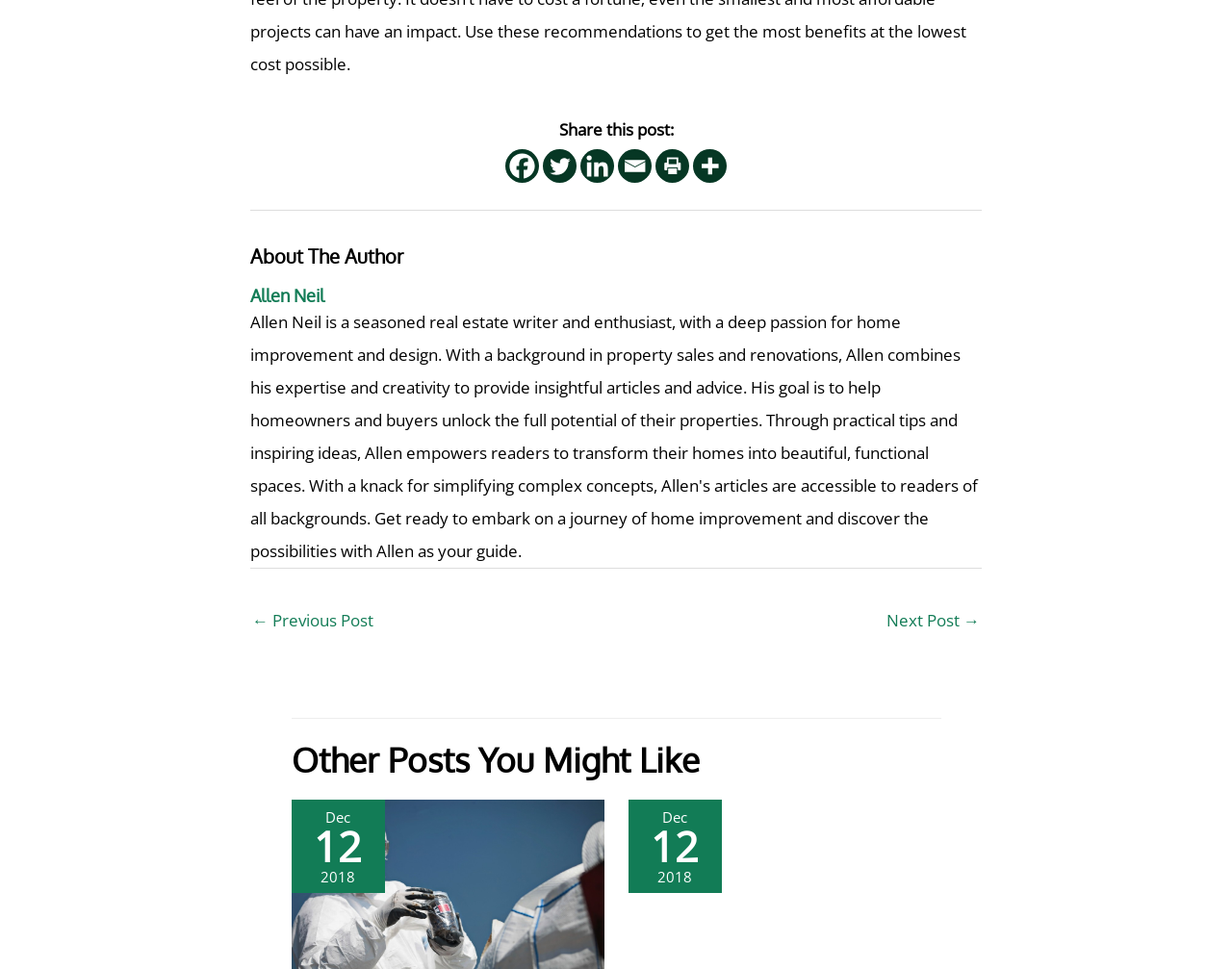Provide the bounding box coordinates for the UI element described in this sentence: "title="More"". The coordinates should be four float values between 0 and 1, i.e., [left, top, right, bottom].

[0.562, 0.154, 0.59, 0.189]